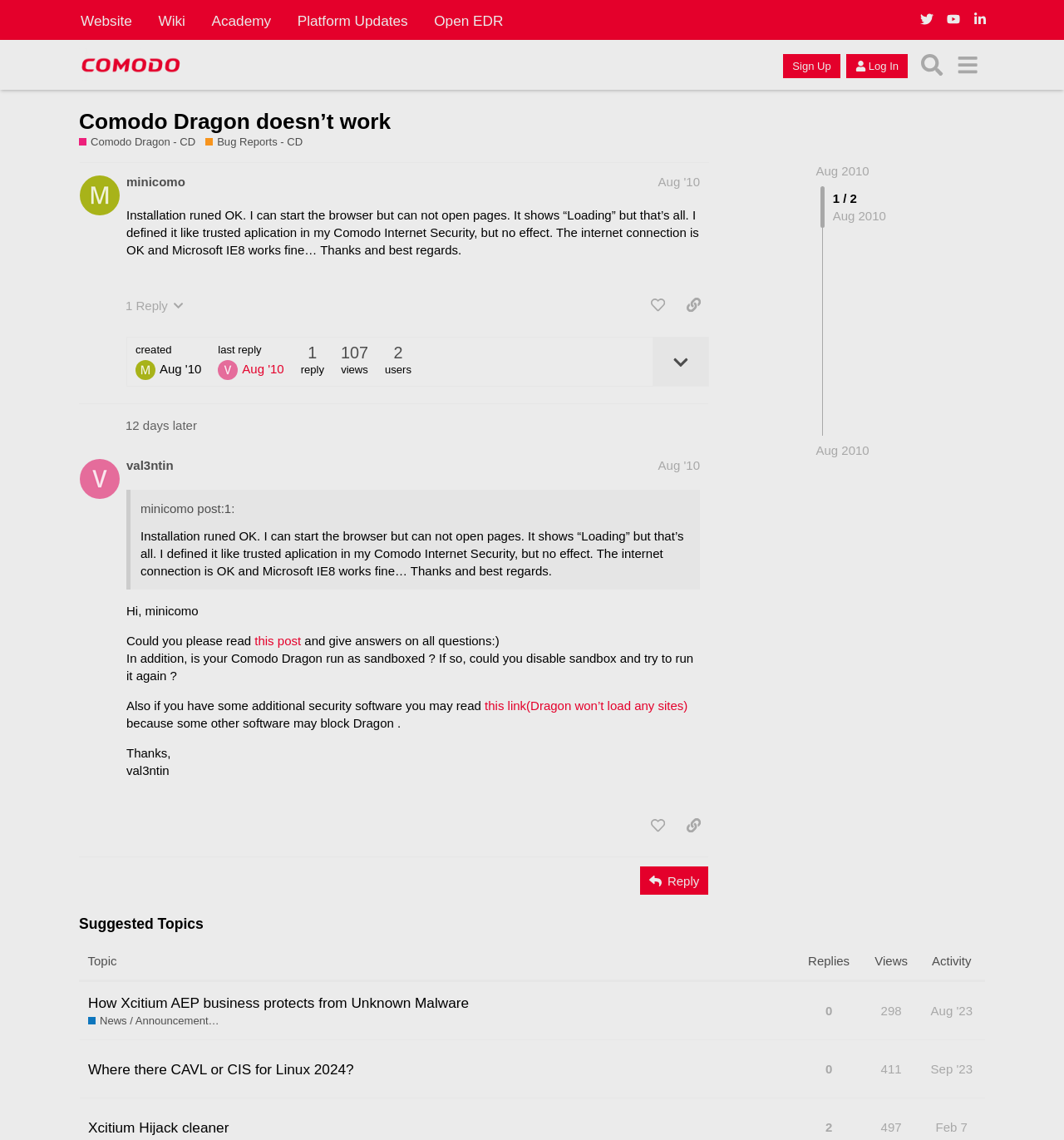What is the topic of the first post?
Refer to the screenshot and deliver a thorough answer to the question presented.

The topic of the first post can be found in the heading of the post, which says 'Comodo Dragon doesn’t work'.